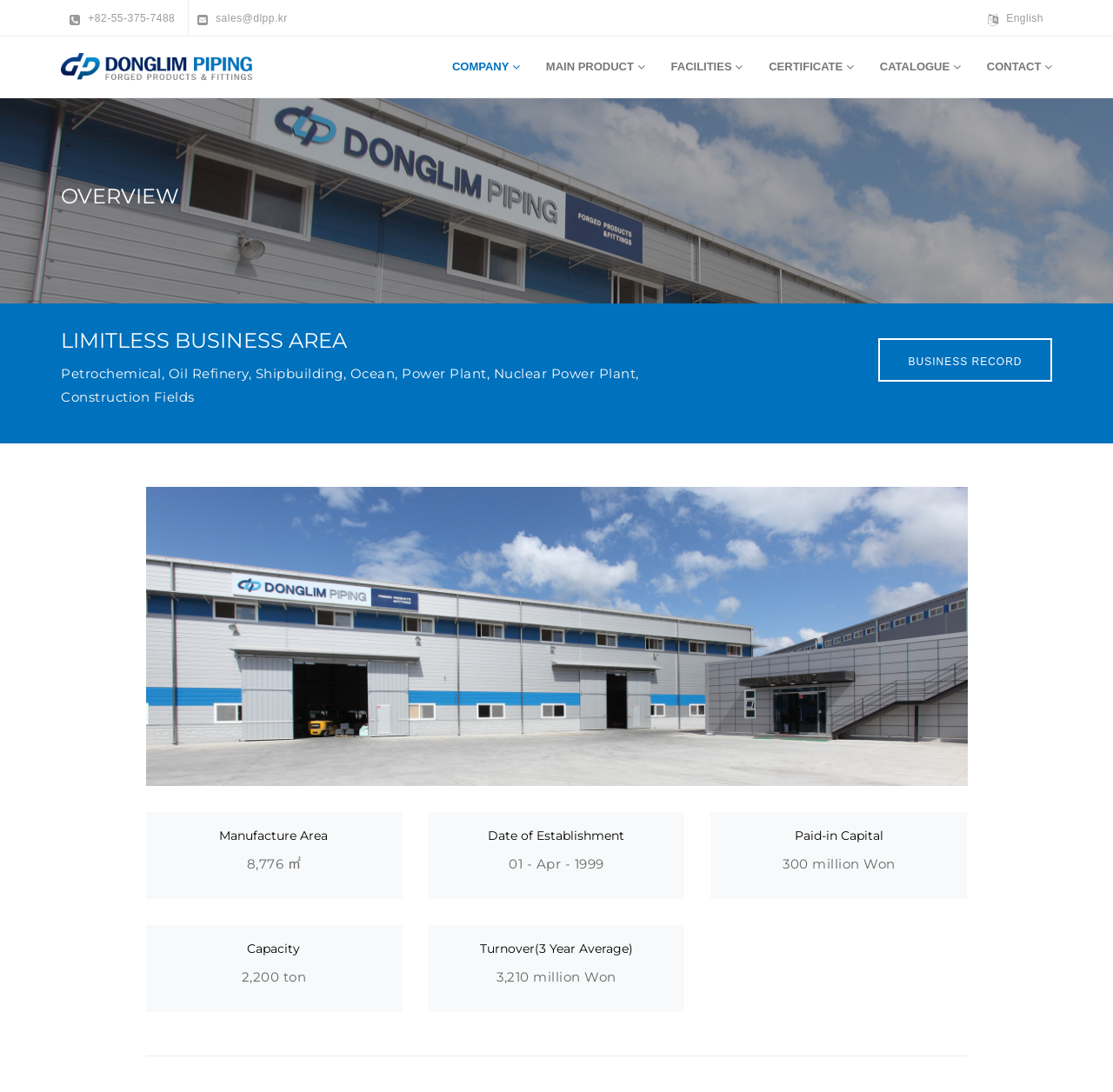Indicate the bounding box coordinates of the element that needs to be clicked to satisfy the following instruction: "Contact the company". The coordinates should be four float numbers between 0 and 1, i.e., [left, top, right, bottom].

[0.875, 0.041, 0.957, 0.081]